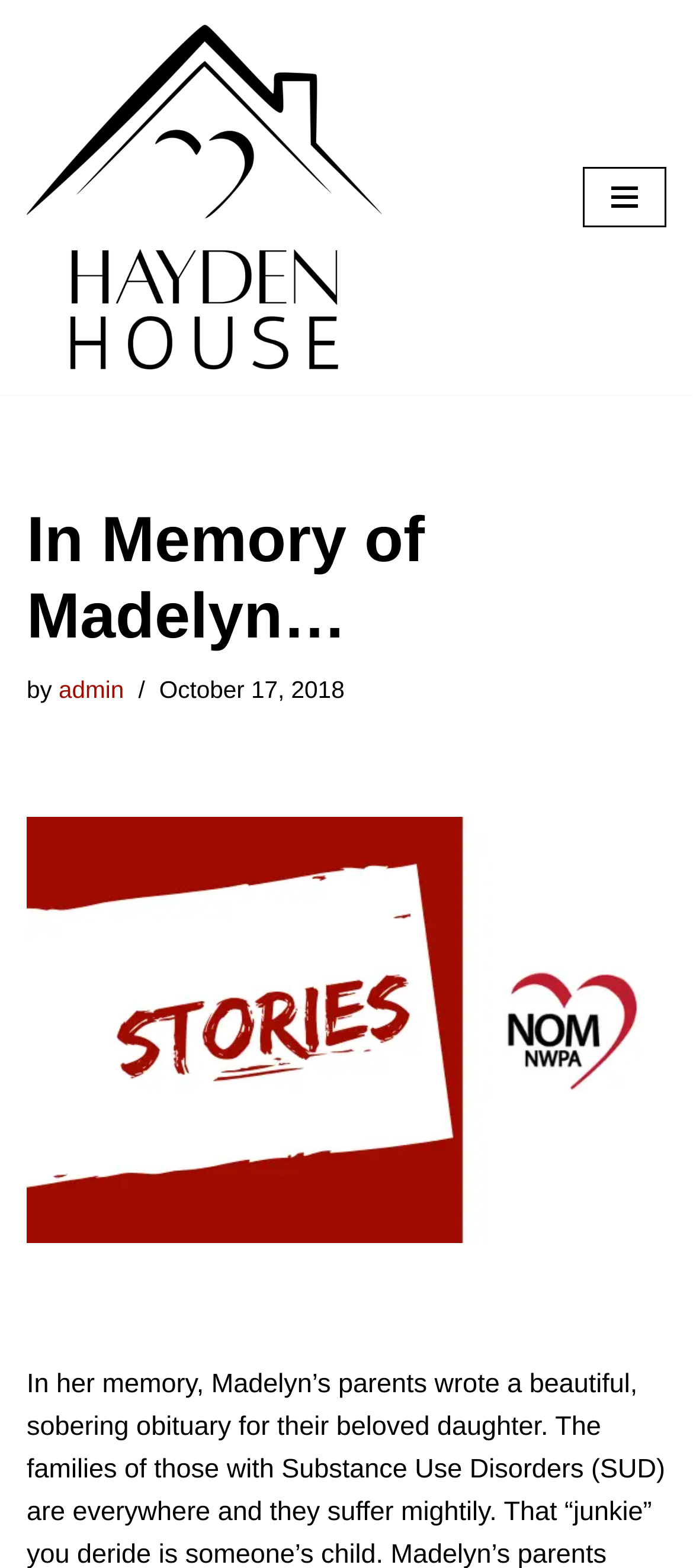Generate the main heading text from the webpage.

In Memory of Madelyn…